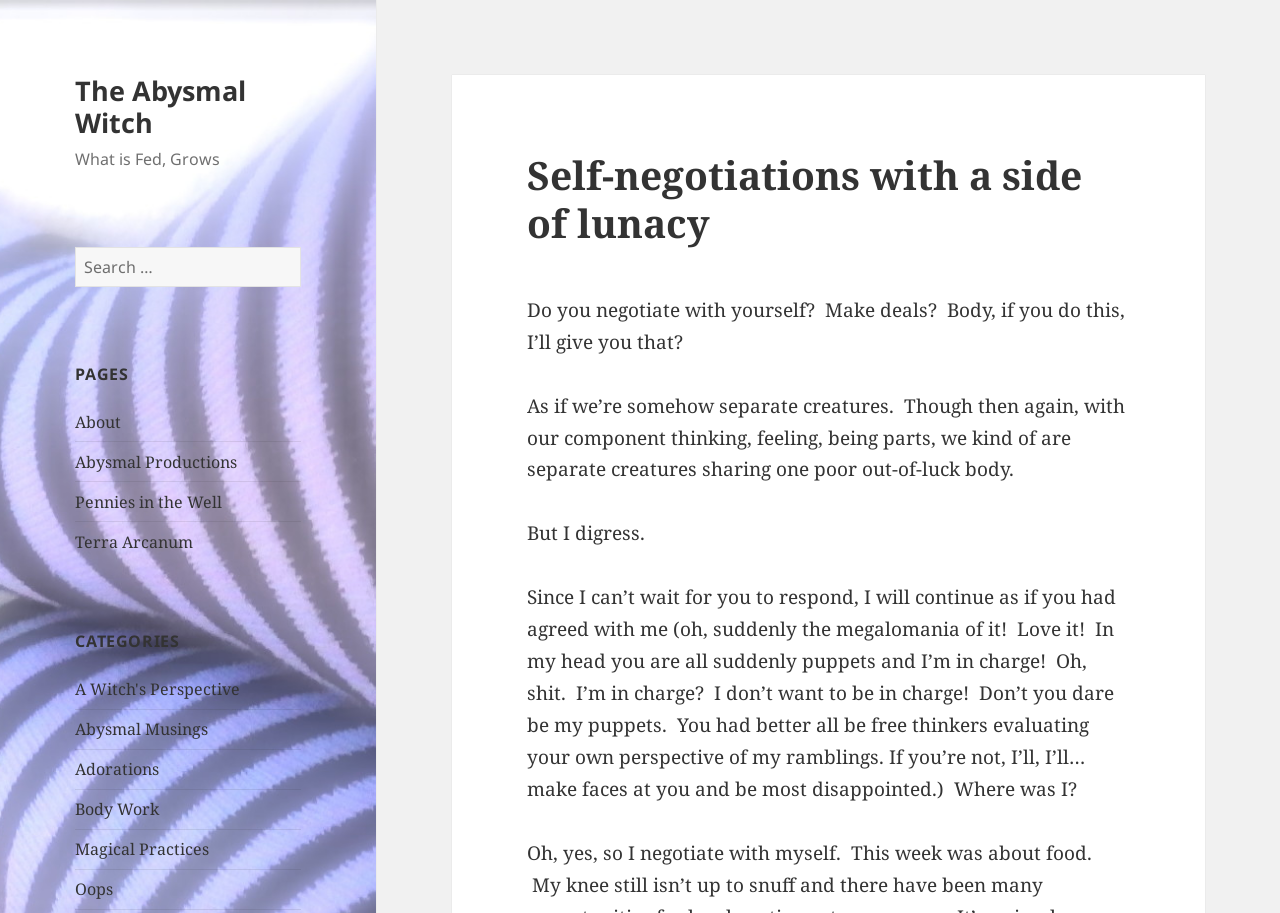Generate a thorough description of the webpage.

The webpage is titled "Self-negotiations with a side of lunacy – The Abysmal Witch" and features a prominent link to "The Abysmal Witch" at the top left corner. Below this link, there is a static text "What is Fed, Grows". 

To the right of the static text, there is a search bar with a label "Search for:" and a button labeled "SEARCH". 

Below the search bar, there are two sections: "PAGES" and "CATEGORIES". The "PAGES" section contains four links: "About", "Abysmal Productions (opens in a new tab)", "Pennies in the Well (opens in a new tab)", and "Terra Arcanum (opens in a new tab)". The "CATEGORIES" section contains five links: "A Witch's Perspective", "Abysmal Musings", "Adorations", "Body Work", and "Magical Practices", followed by a link "Oops".

The main content of the webpage is a blog post titled "Self-negotiations with a side of lunacy". The post starts with a question "Do you negotiate with yourself? Make deals? Body, if you do this, I’ll give you that?" and continues with a series of paragraphs discussing the idea of self-negotiation and the concept of separate creatures within one's own body. The tone of the post is conversational and humorous, with the author occasionally breaking into sarcastic remarks and asides.